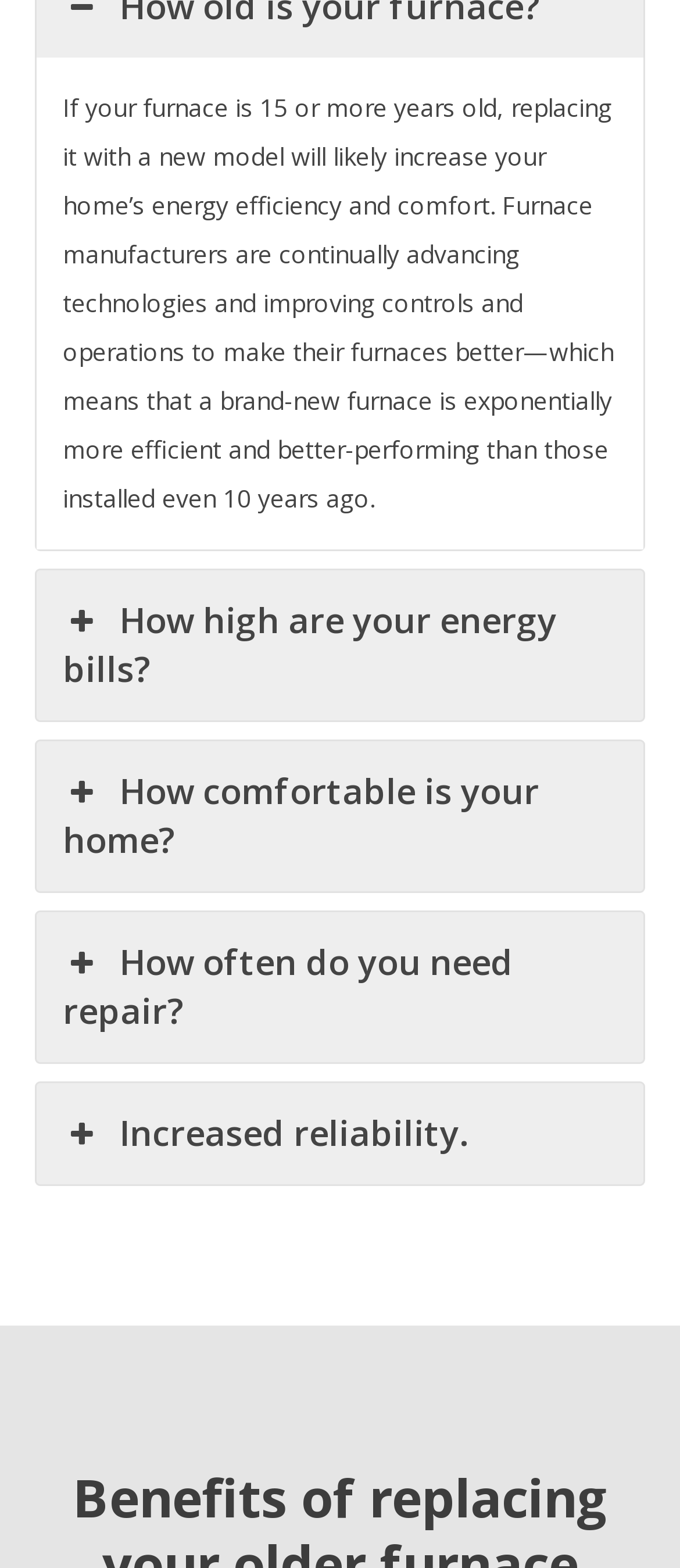Using the element description: "How comfortable is your home?", determine the bounding box coordinates for the specified UI element. The coordinates should be four float numbers between 0 and 1, [left, top, right, bottom].

[0.054, 0.473, 0.946, 0.569]